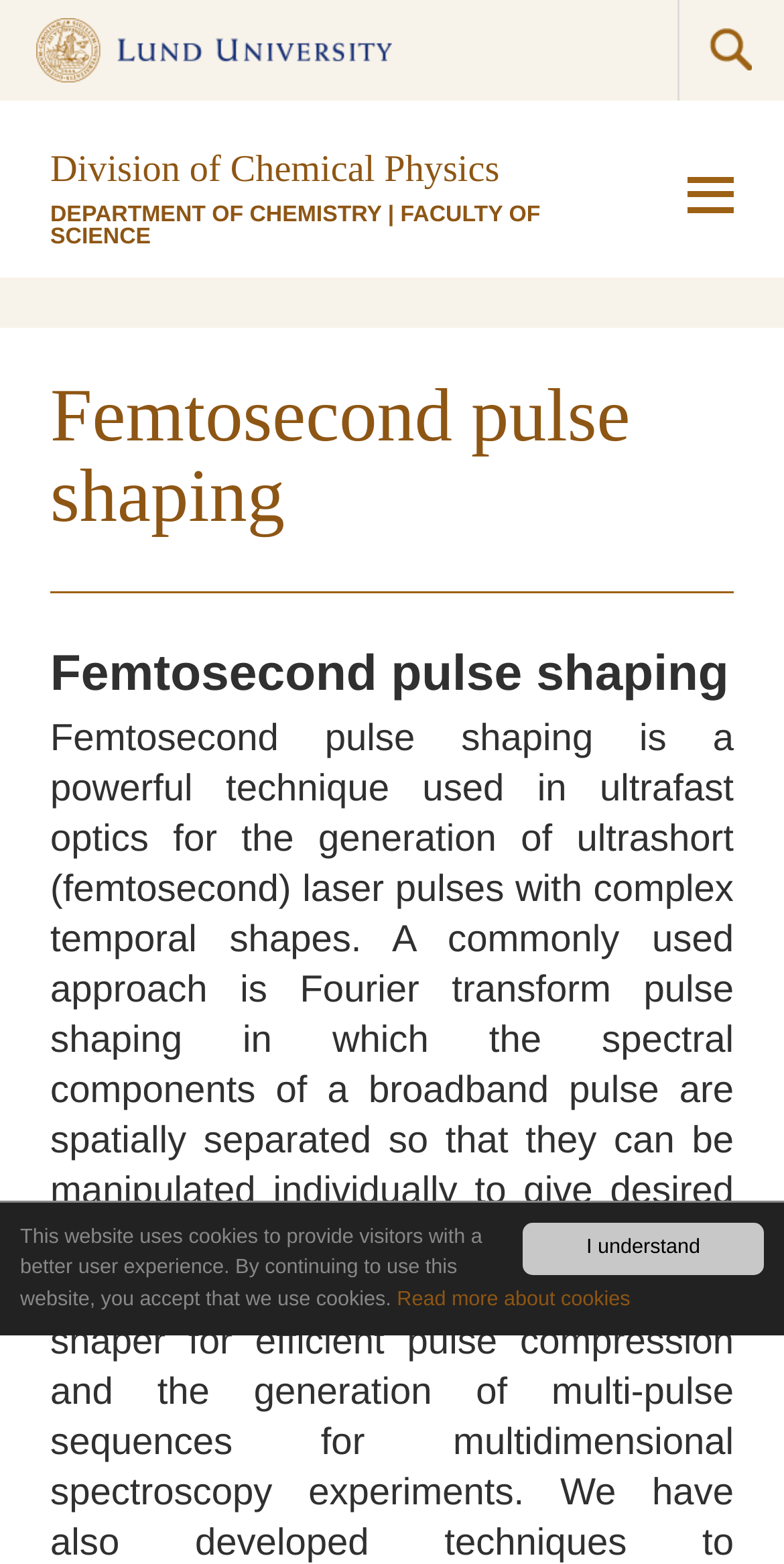How many links are present in the top navigation bar?
From the screenshot, provide a brief answer in one word or phrase.

2